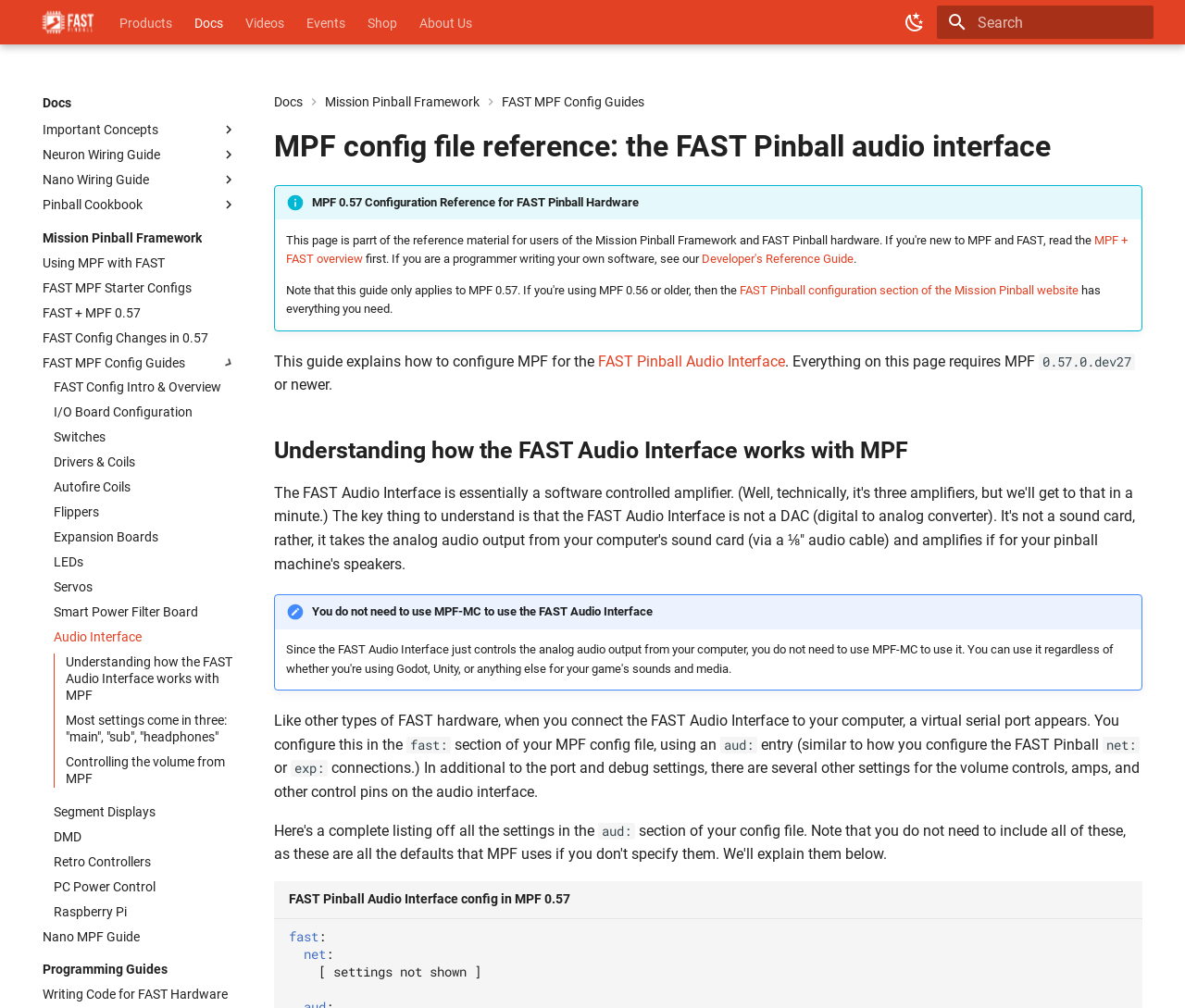Can you specify the bounding box coordinates of the area that needs to be clicked to fulfill the following instruction: "Search"?

[0.791, 0.006, 0.973, 0.039]